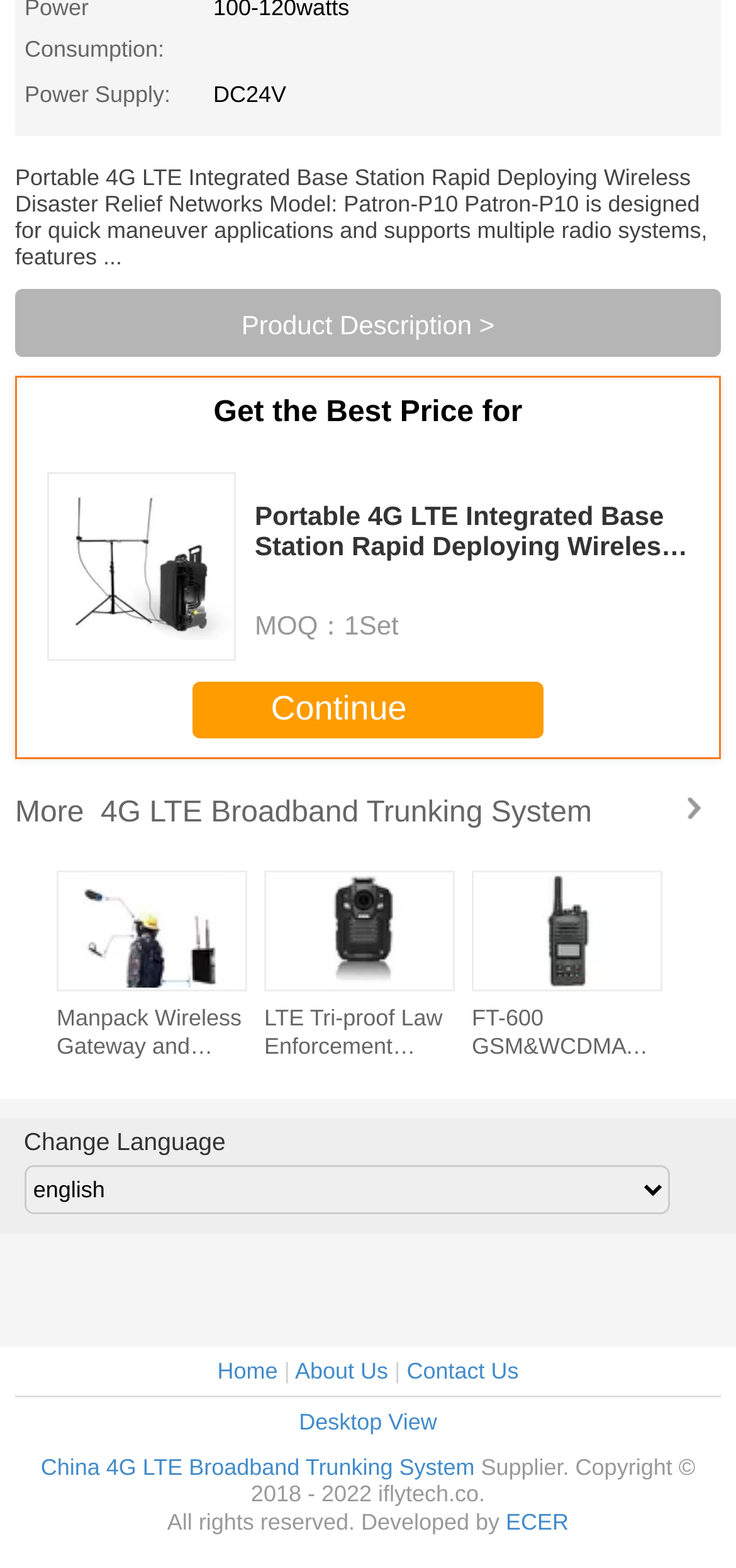Please provide a comprehensive answer to the question based on the screenshot: What is the MOQ of the product?

I looked for the 'MOQ' label on the webpage and found it next to the text '1Set', which indicates the Minimum Order Quantity of the product.